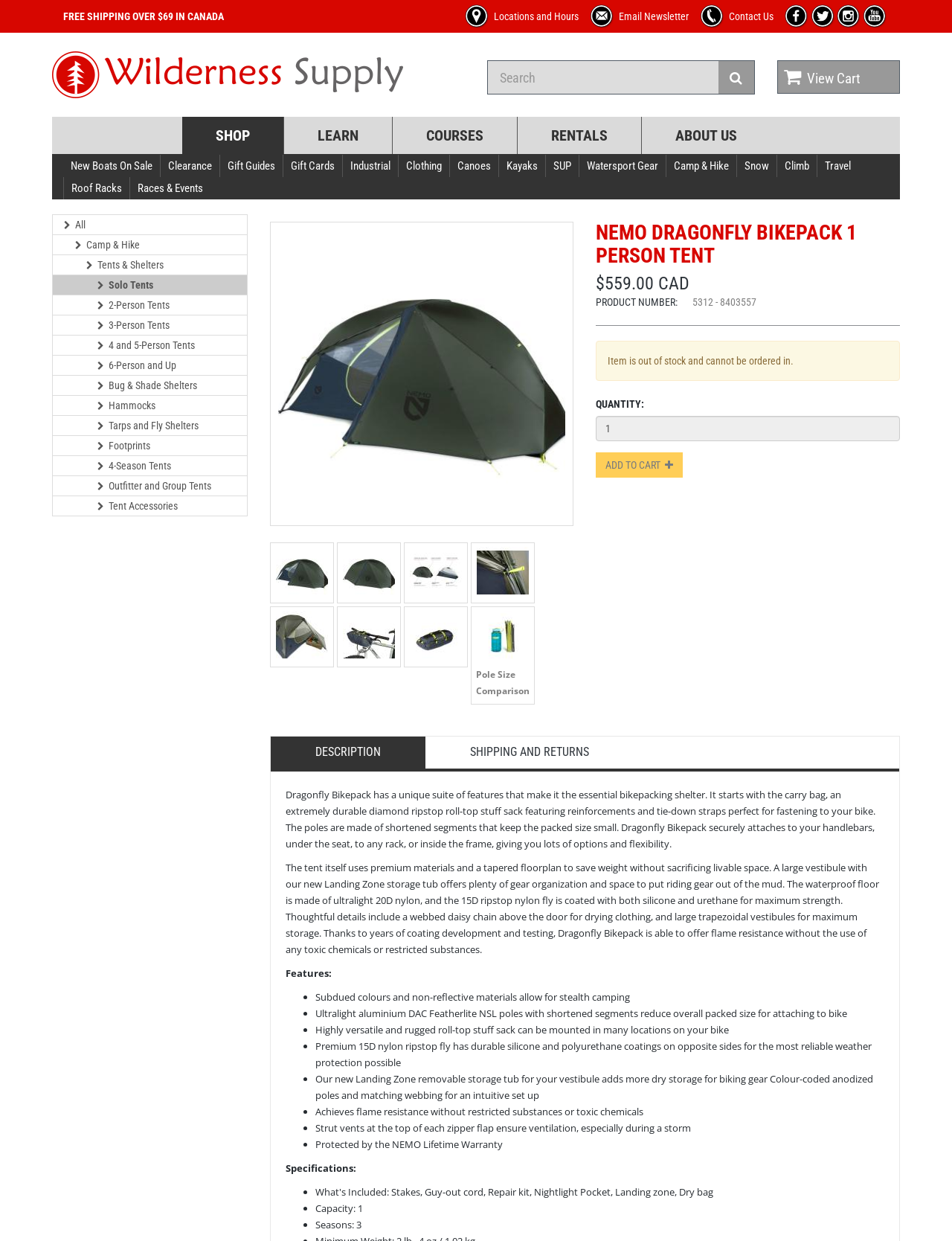What is the product number of the NEMO DRAGONFLY BIKEPACK 1 PERSON TENT?
Please answer the question with a detailed and comprehensive explanation.

The product number of the NEMO DRAGONFLY BIKEPACK 1 PERSON TENT can be found in the product information section, where it is stated as 5312 - 8403557.